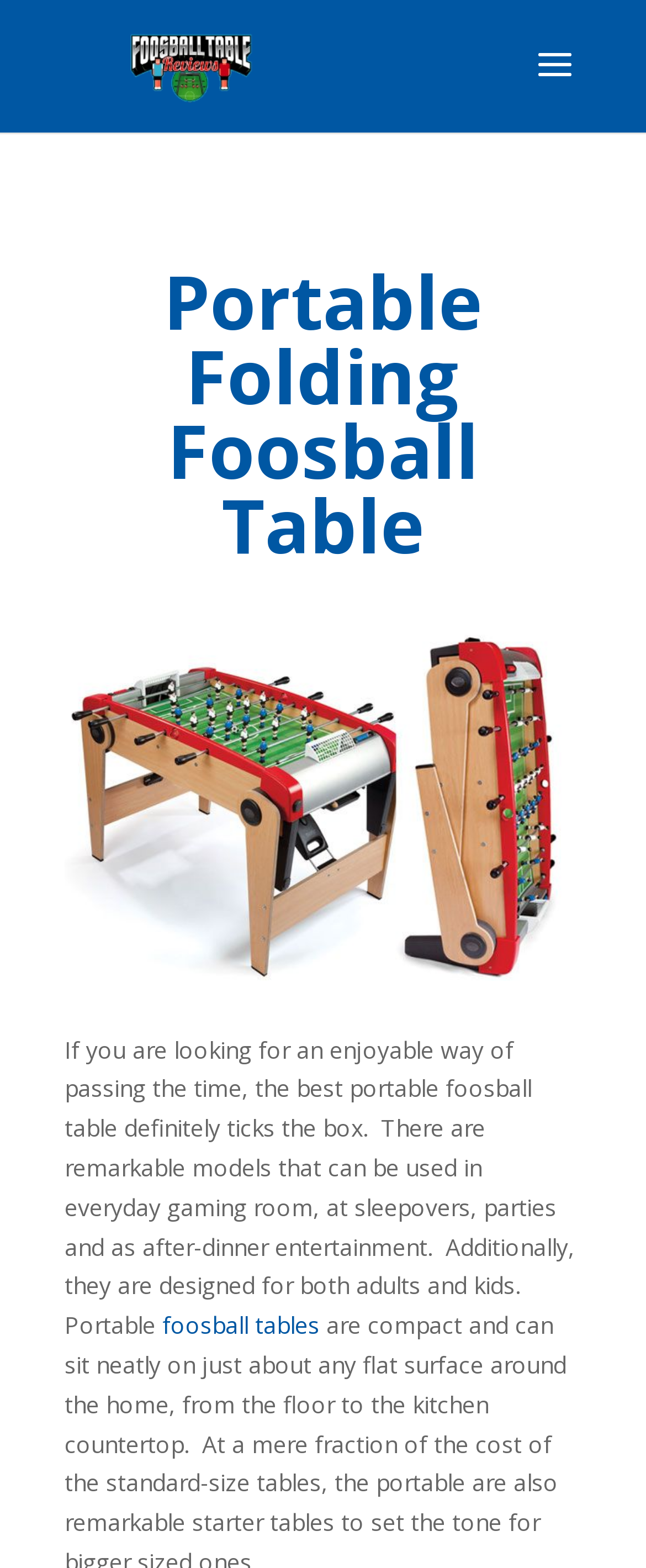Please extract and provide the main headline of the webpage.

Portable Folding Foosball Table